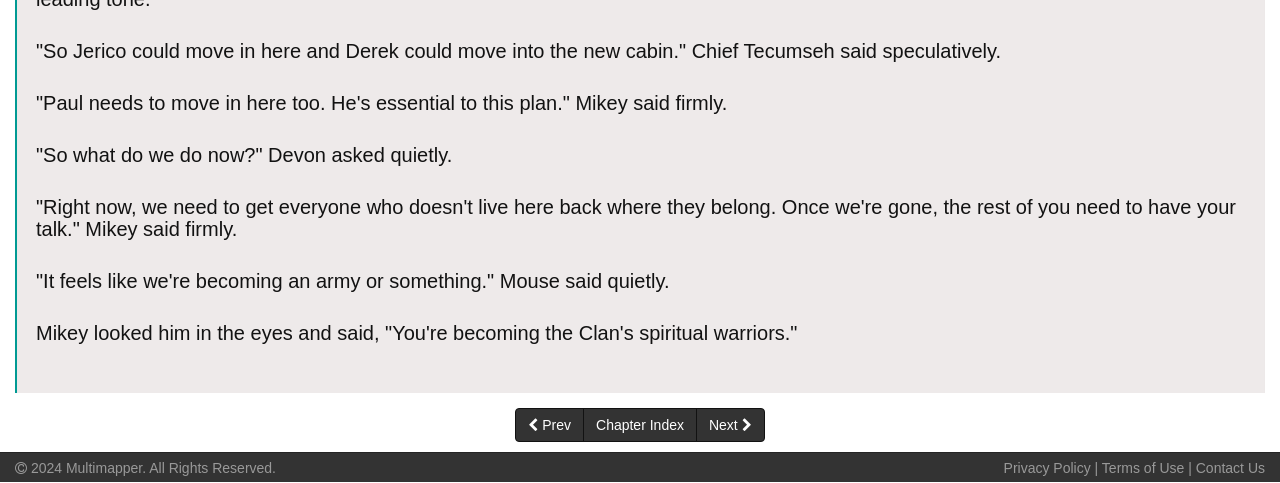Please provide a one-word or phrase answer to the question: 
How many links are at the bottom of the page?

4